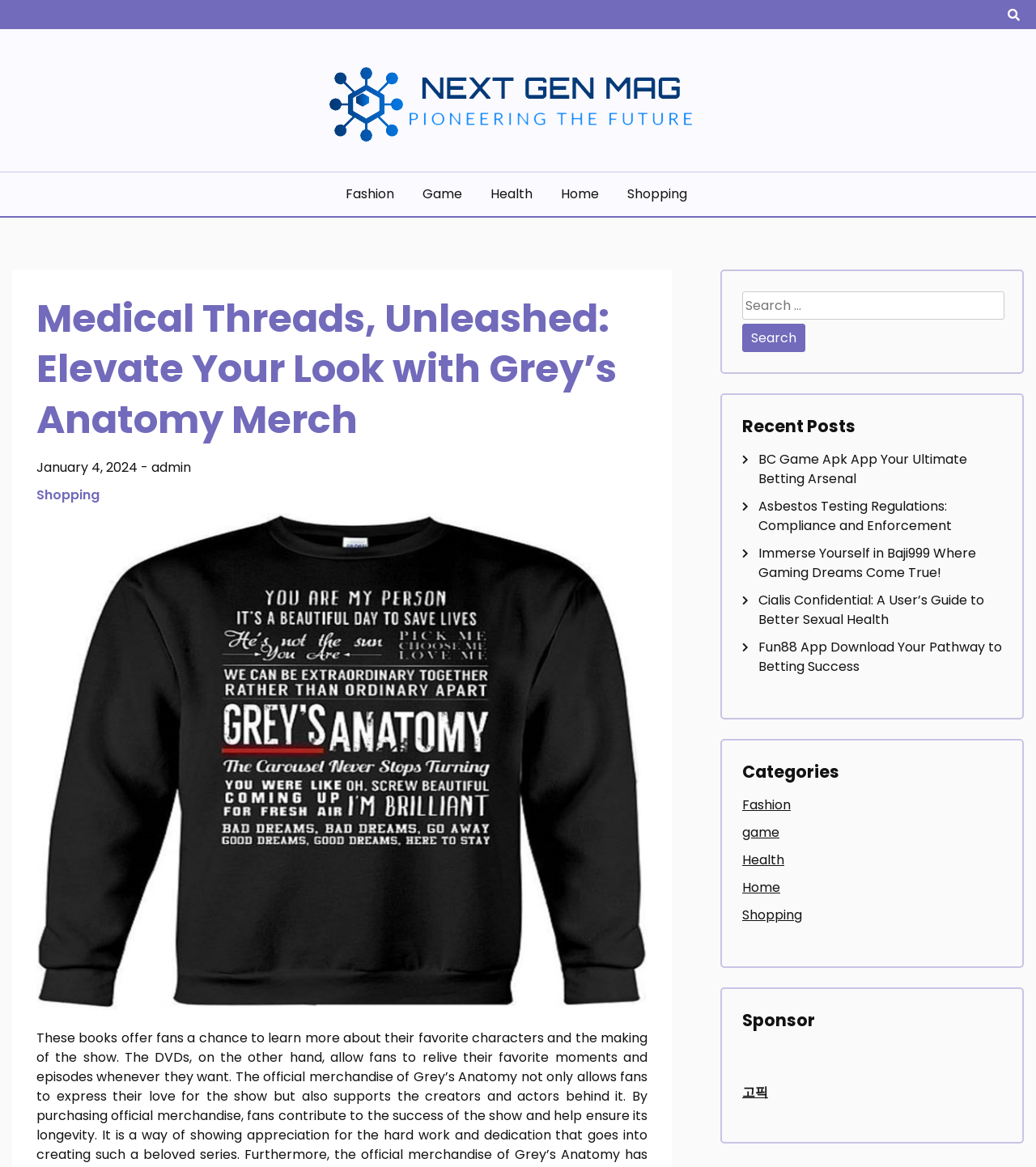Please specify the bounding box coordinates of the clickable region to carry out the following instruction: "Visit the Fan Page on Facebook". The coordinates should be four float numbers between 0 and 1, in the format [left, top, right, bottom].

None